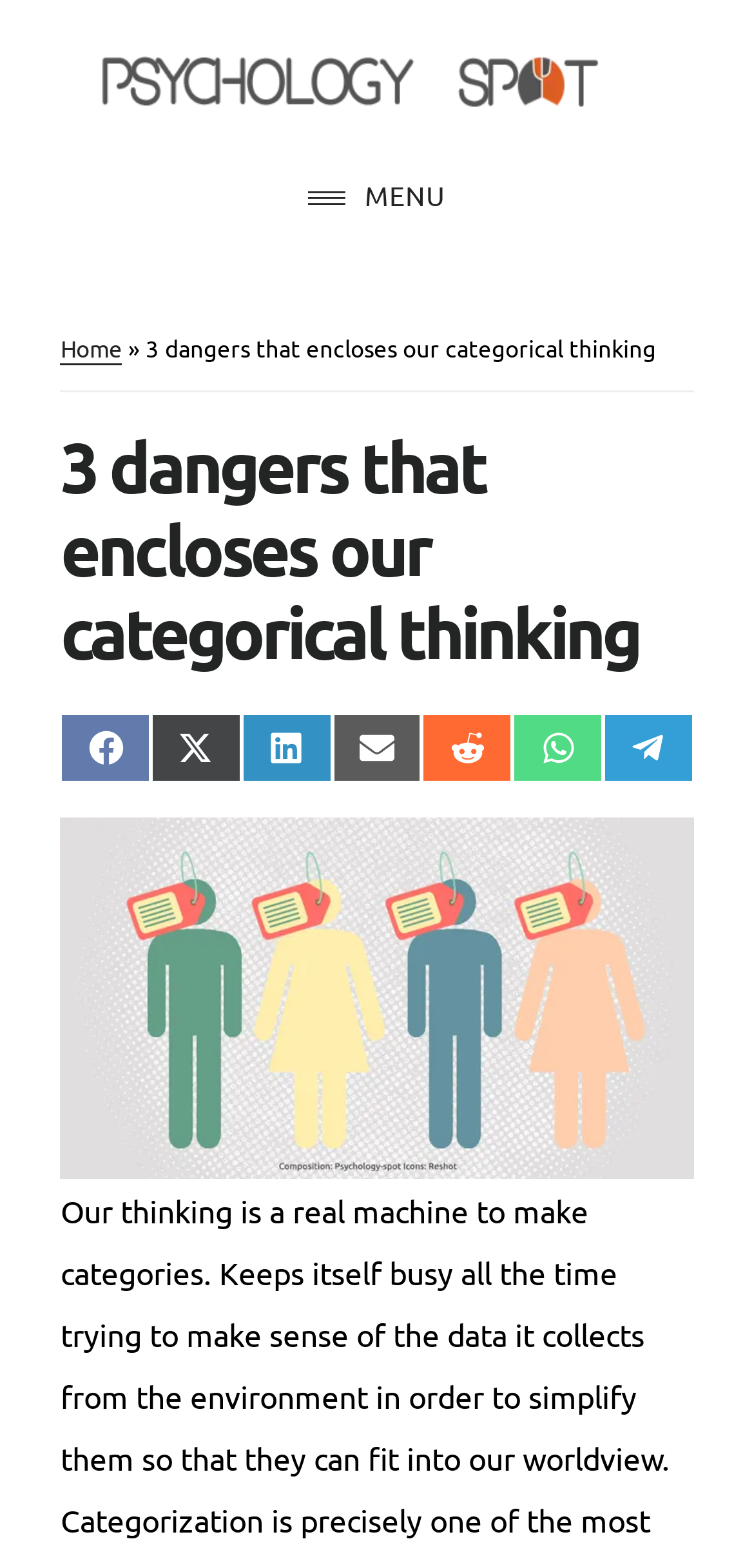Is the menu button expanded?
Based on the image, answer the question with a single word or brief phrase.

No